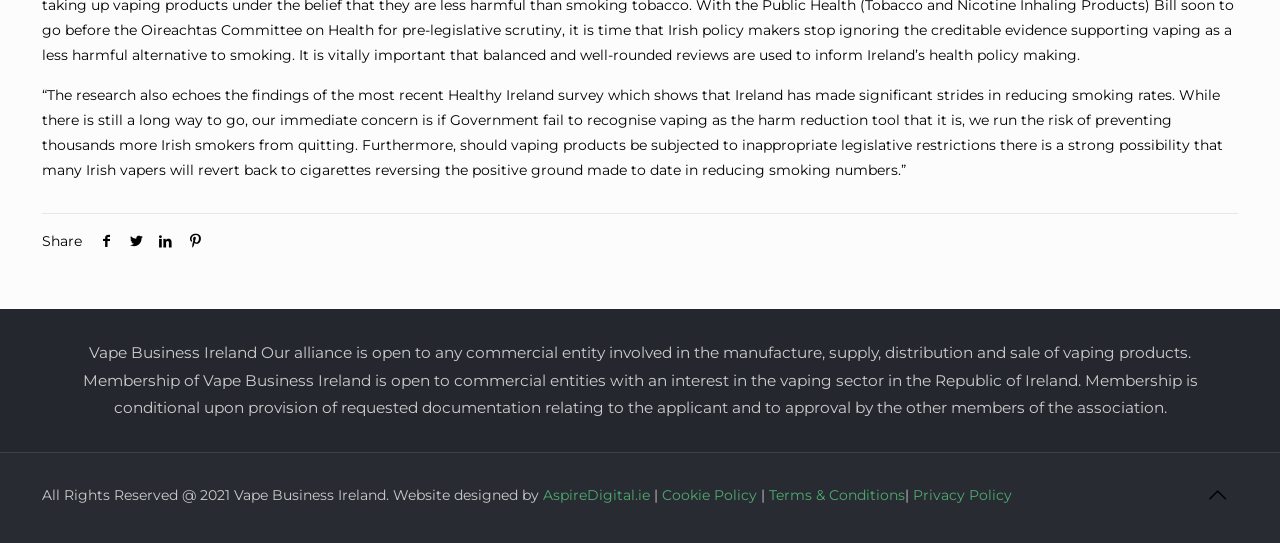Please find the bounding box coordinates of the clickable region needed to complete the following instruction: "Go back to top". The bounding box coordinates must consist of four float numbers between 0 and 1, i.e., [left, top, right, bottom].

[0.934, 0.873, 0.967, 0.951]